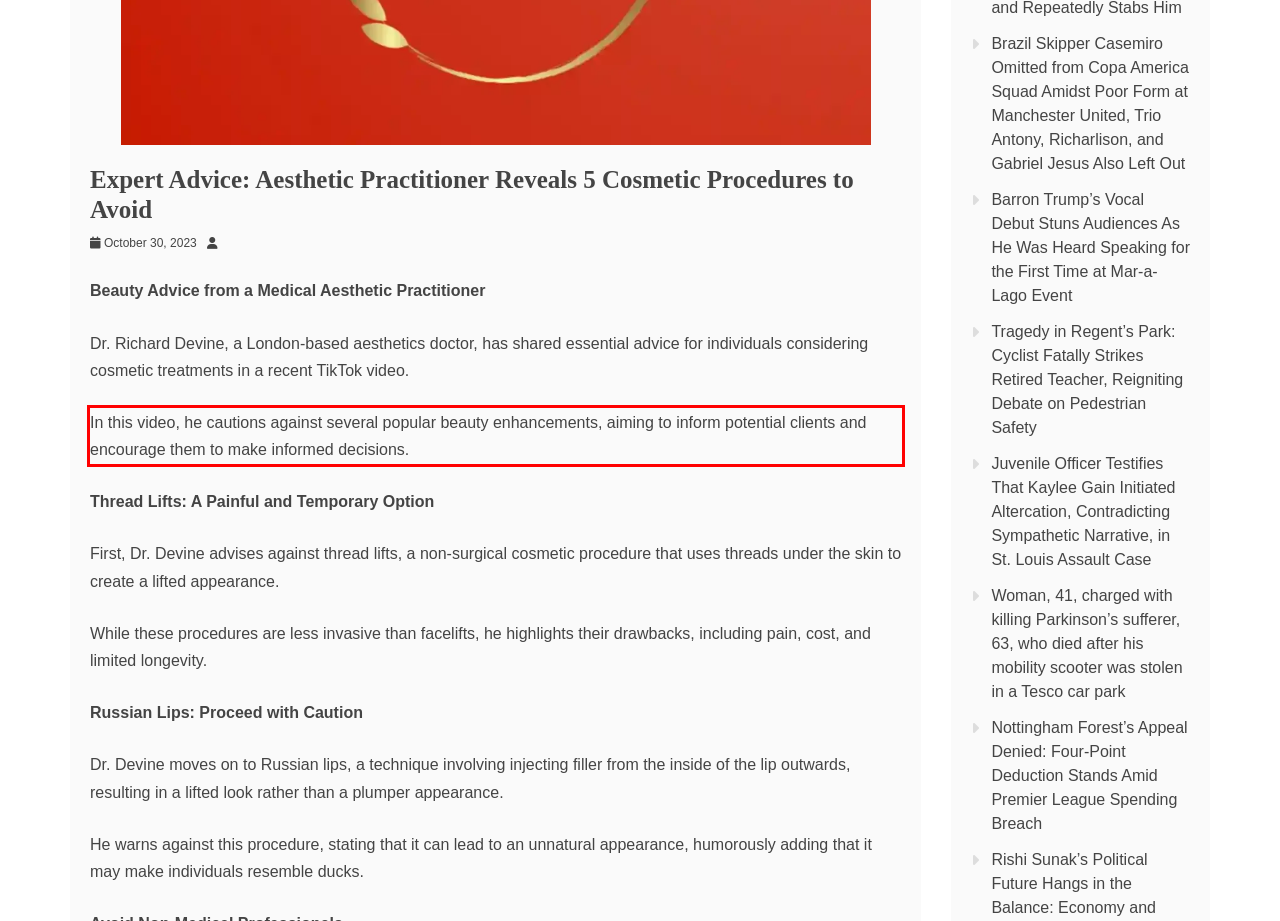You are provided with a screenshot of a webpage featuring a red rectangle bounding box. Extract the text content within this red bounding box using OCR.

In this video, he cautions against several popular beauty enhancements, aiming to inform potential clients and encourage them to make informed decisions.